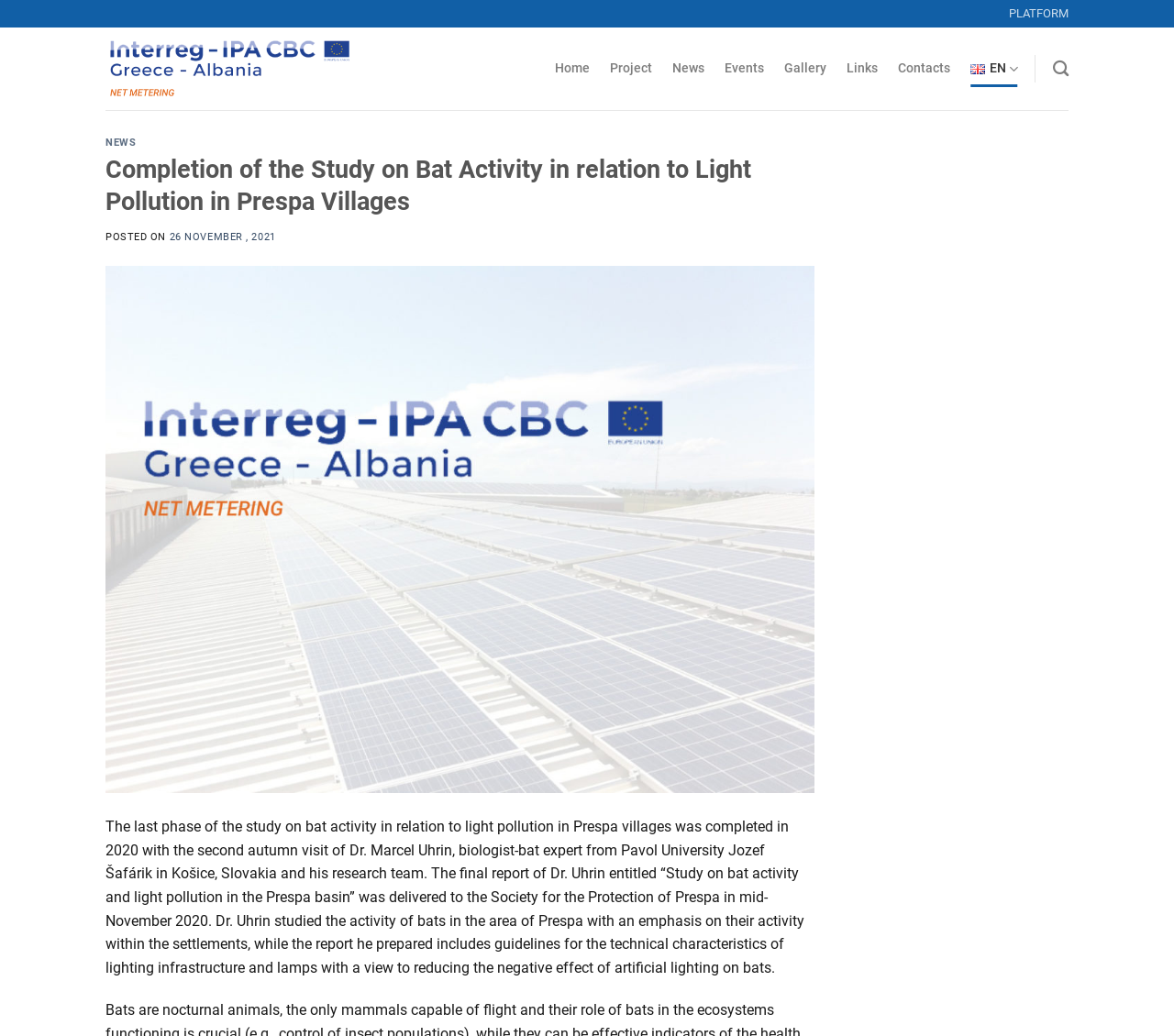Could you locate the bounding box coordinates for the section that should be clicked to accomplish this task: "go to PLATFORM".

[0.859, 0.0, 0.91, 0.027]